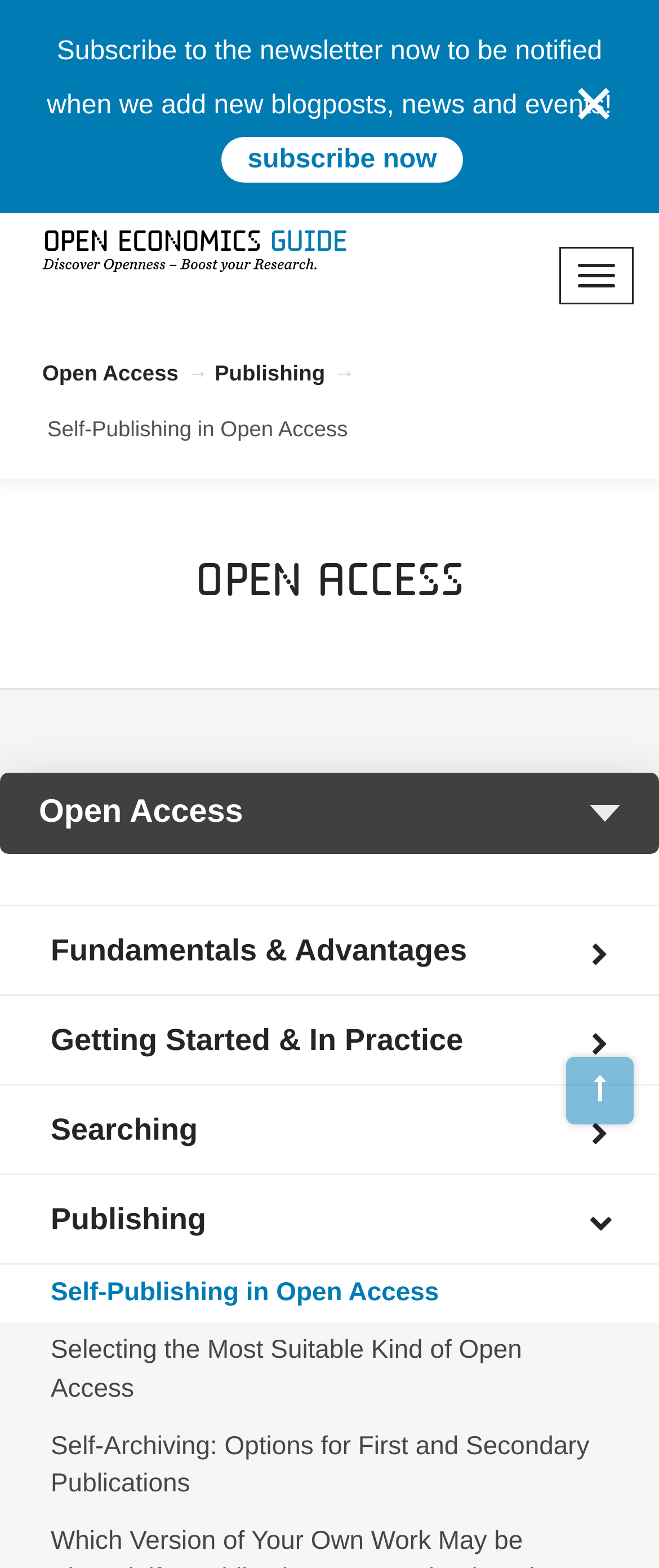Please indicate the bounding box coordinates of the element's region to be clicked to achieve the instruction: "Learn about Open Access". Provide the coordinates as four float numbers between 0 and 1, i.e., [left, top, right, bottom].

[0.038, 0.343, 0.962, 0.401]